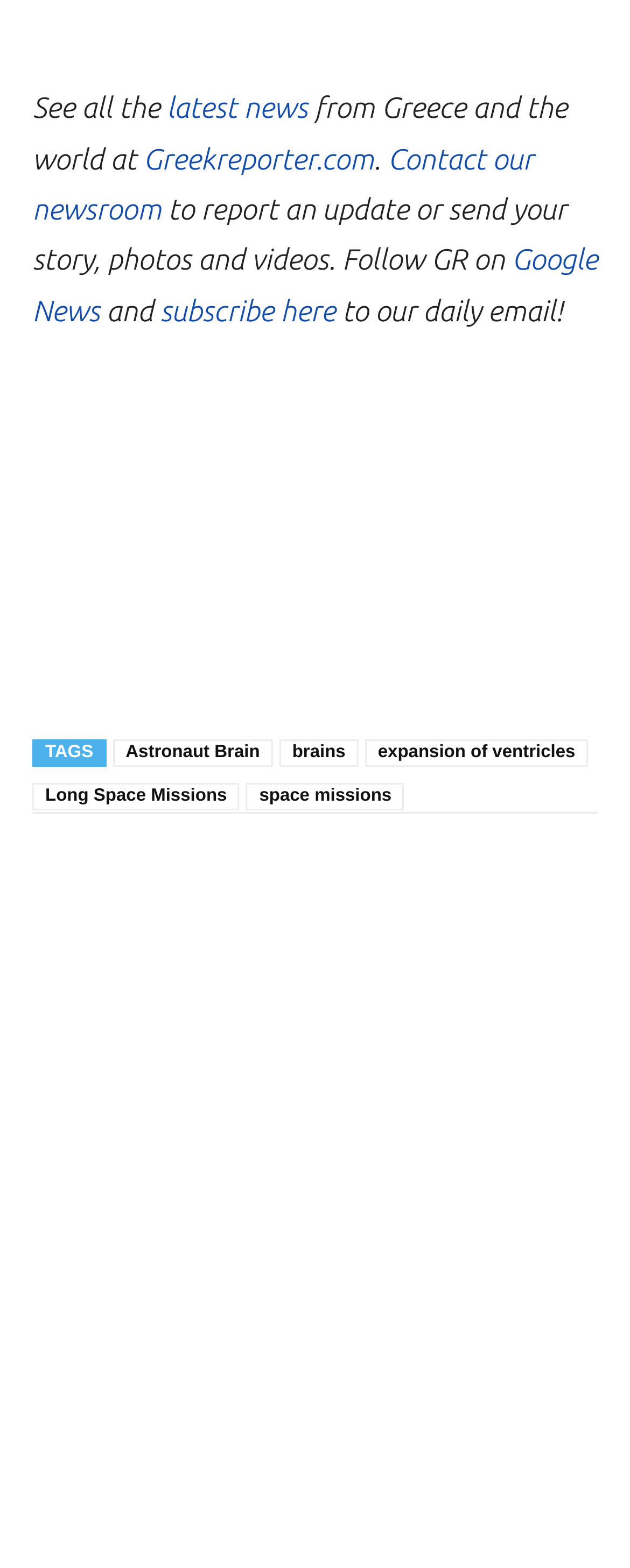Please find the bounding box coordinates of the element that must be clicked to perform the given instruction: "Visit Greekreporter.com". The coordinates should be four float numbers from 0 to 1, i.e., [left, top, right, bottom].

[0.227, 0.091, 0.593, 0.112]